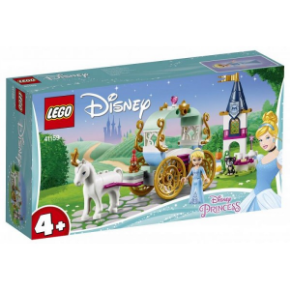Detail every significant feature and component of the image.

The image showcases a LEGO set titled "LEGO Disney Princess - Cinderella's Journey by Car" (set number 41159). This enchanting playset is designed for children aged 4 and above, featuring a beautifully decorated carriage, a charming unicorn, and a figure of Cinderella herself. The vibrant packaging captures the essence of a fairy tale, with pastel colors and a whimsical background that includes castles and landscapes reminiscent of Disney's magical world. The set encourages imaginative play, allowing children to recreate iconic scenes from the Cinderella story.